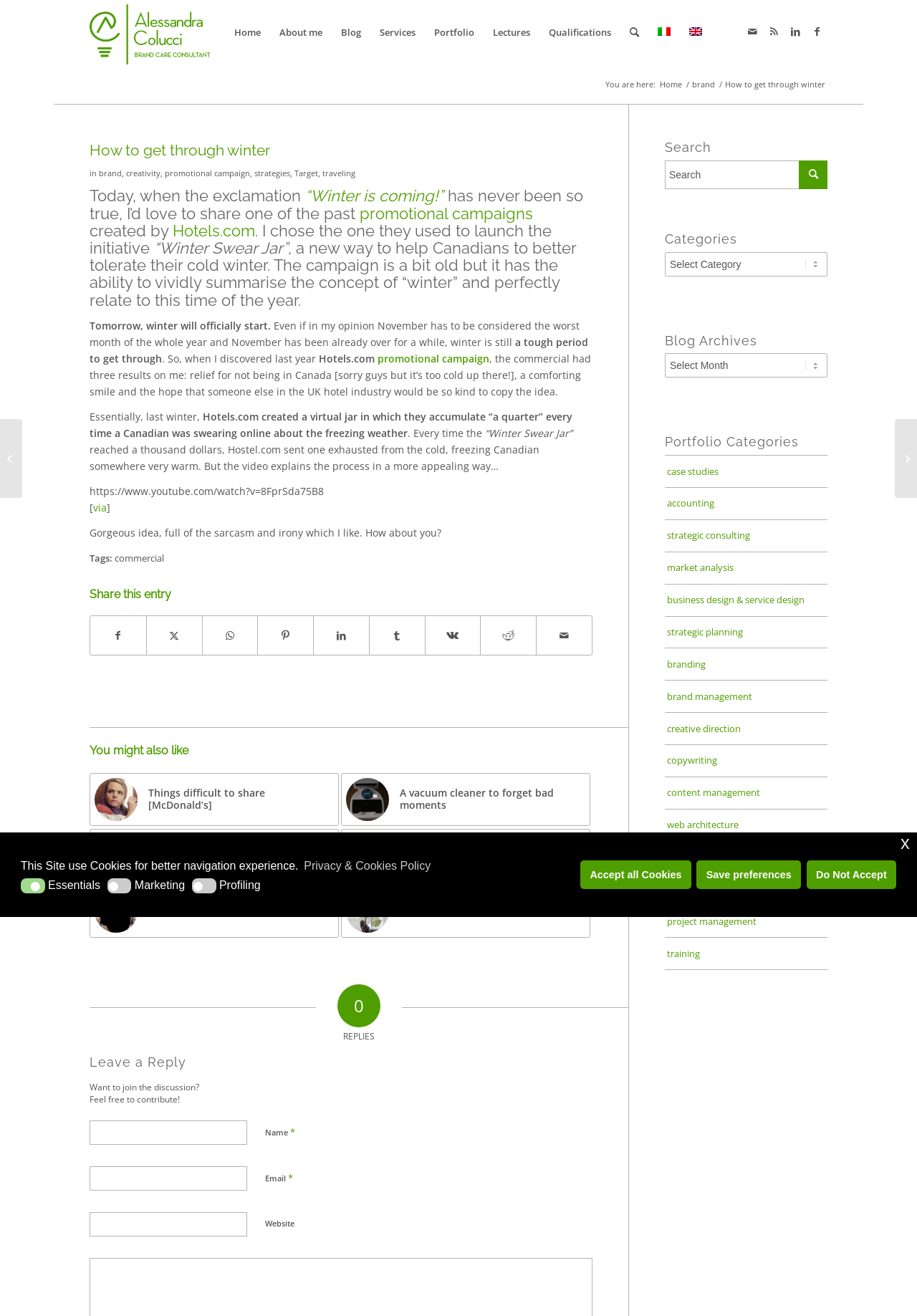What is the name of the promotional campaign created by Hotels.com?
Give a detailed response to the question by analyzing the screenshot.

The answer can be found in the article section of the webpage, where it is mentioned that Hotels.com created a promotional campaign called 'Winter Swear Jar' to help Canadians tolerate the cold winter.